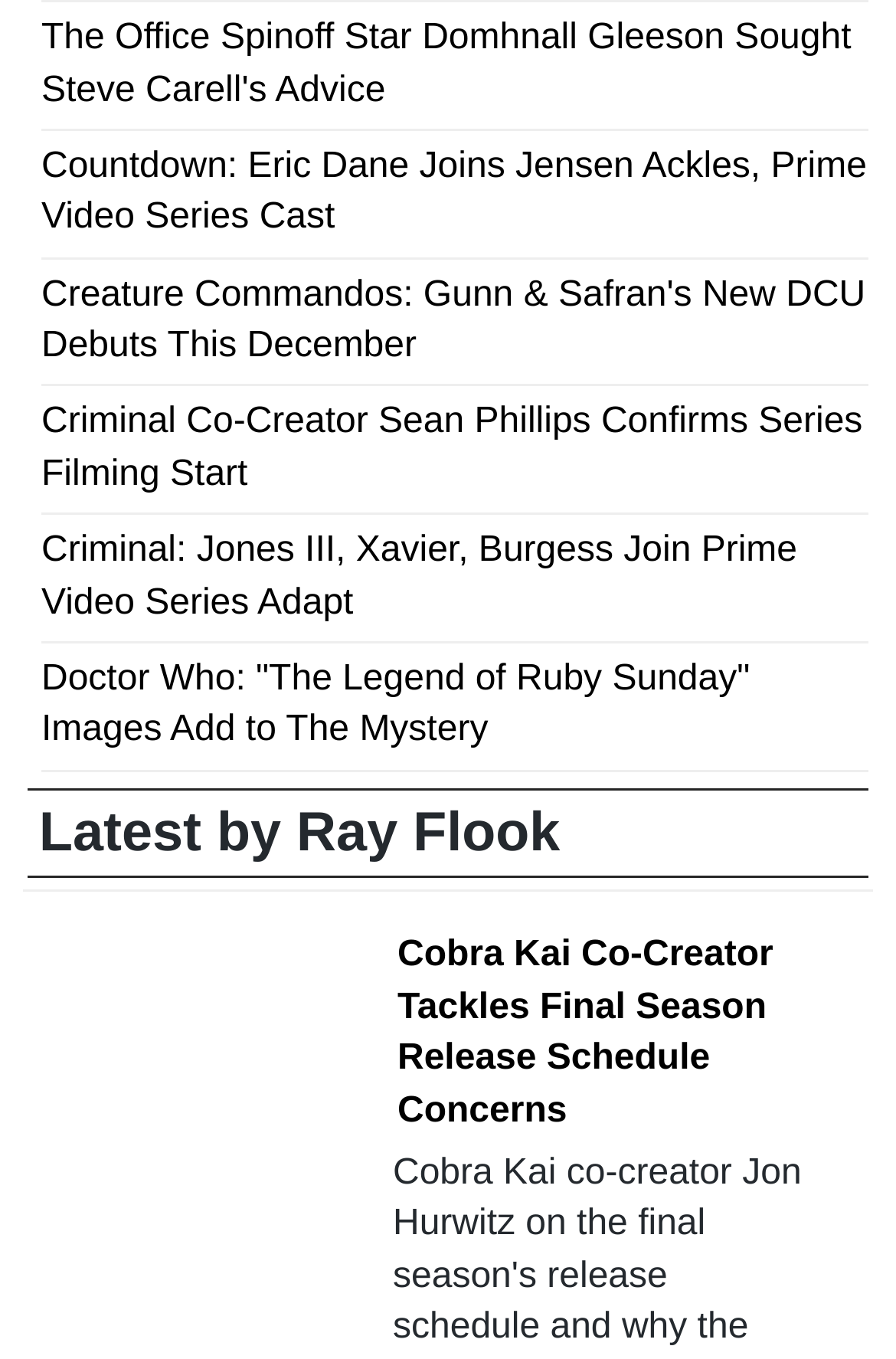Determine the bounding box coordinates for the UI element matching this description: "alt="Cobra Kai"".

[0.064, 0.764, 0.413, 0.994]